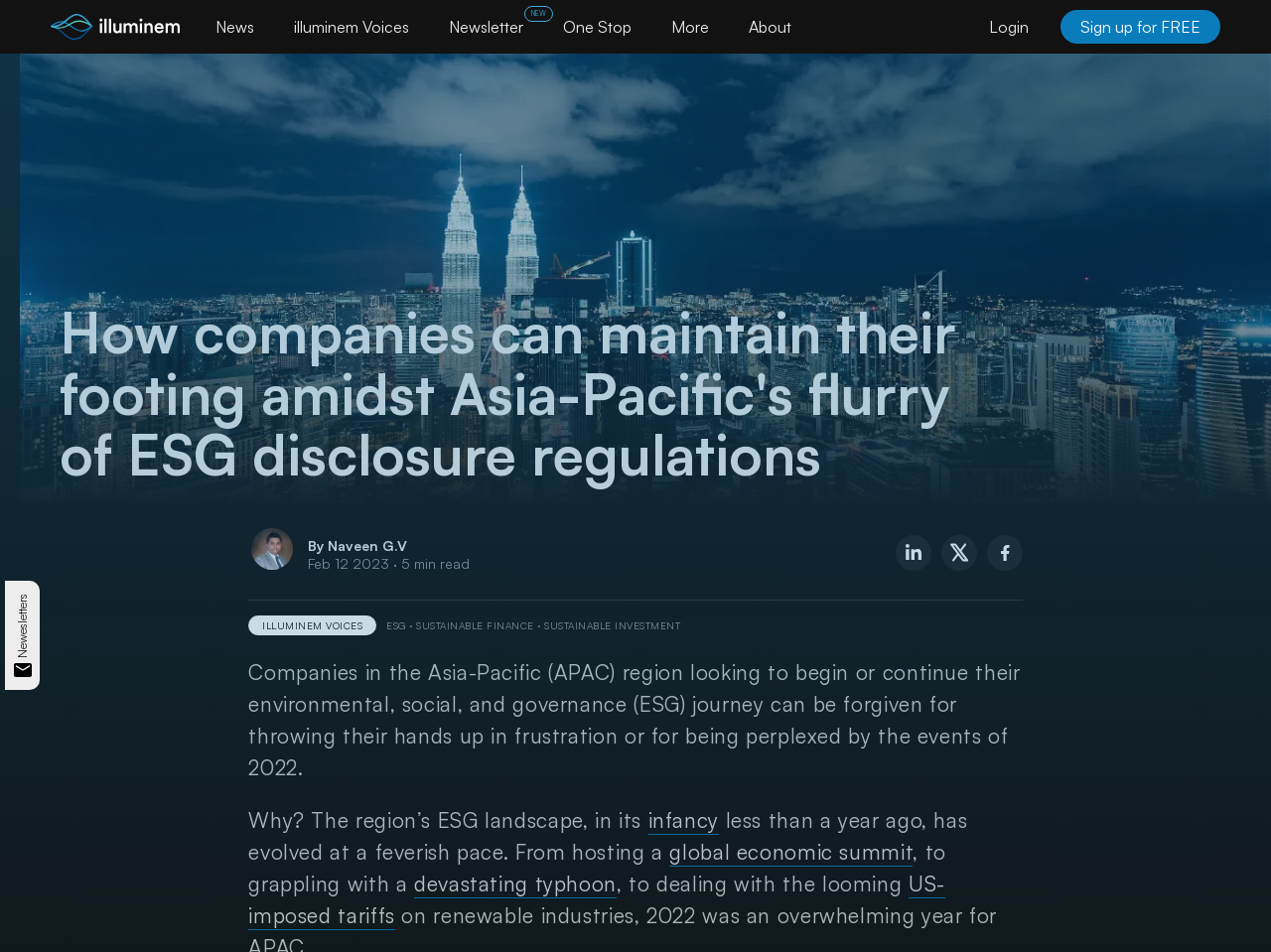What is the estimated reading time of the article?
Please provide a single word or phrase in response based on the screenshot.

5 min